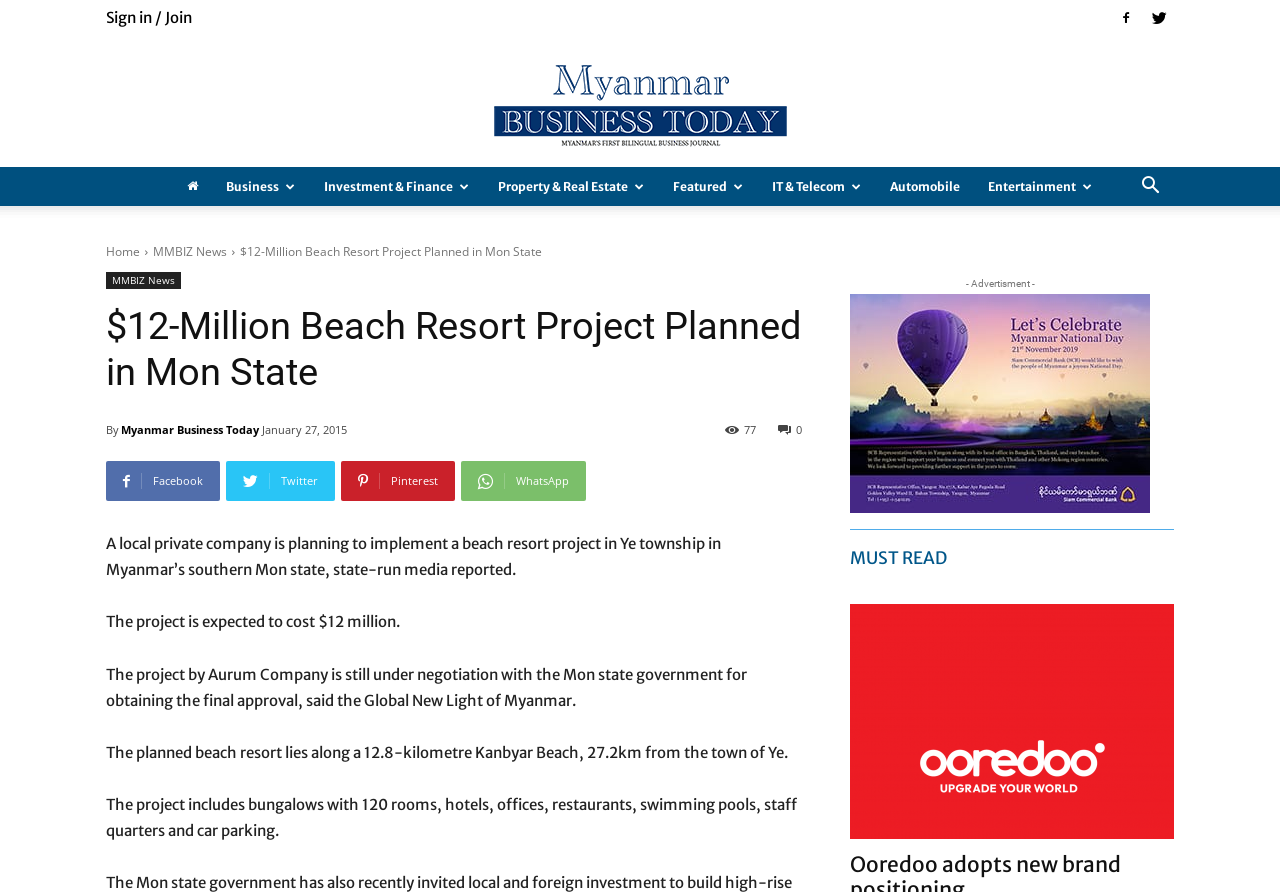Given the webpage screenshot and the description, determine the bounding box coordinates (top-left x, top-left y, bottom-right x, bottom-right y) that define the location of the UI element matching this description: title="Ooredoo adopts new brand positioning"

[0.664, 0.677, 0.917, 0.941]